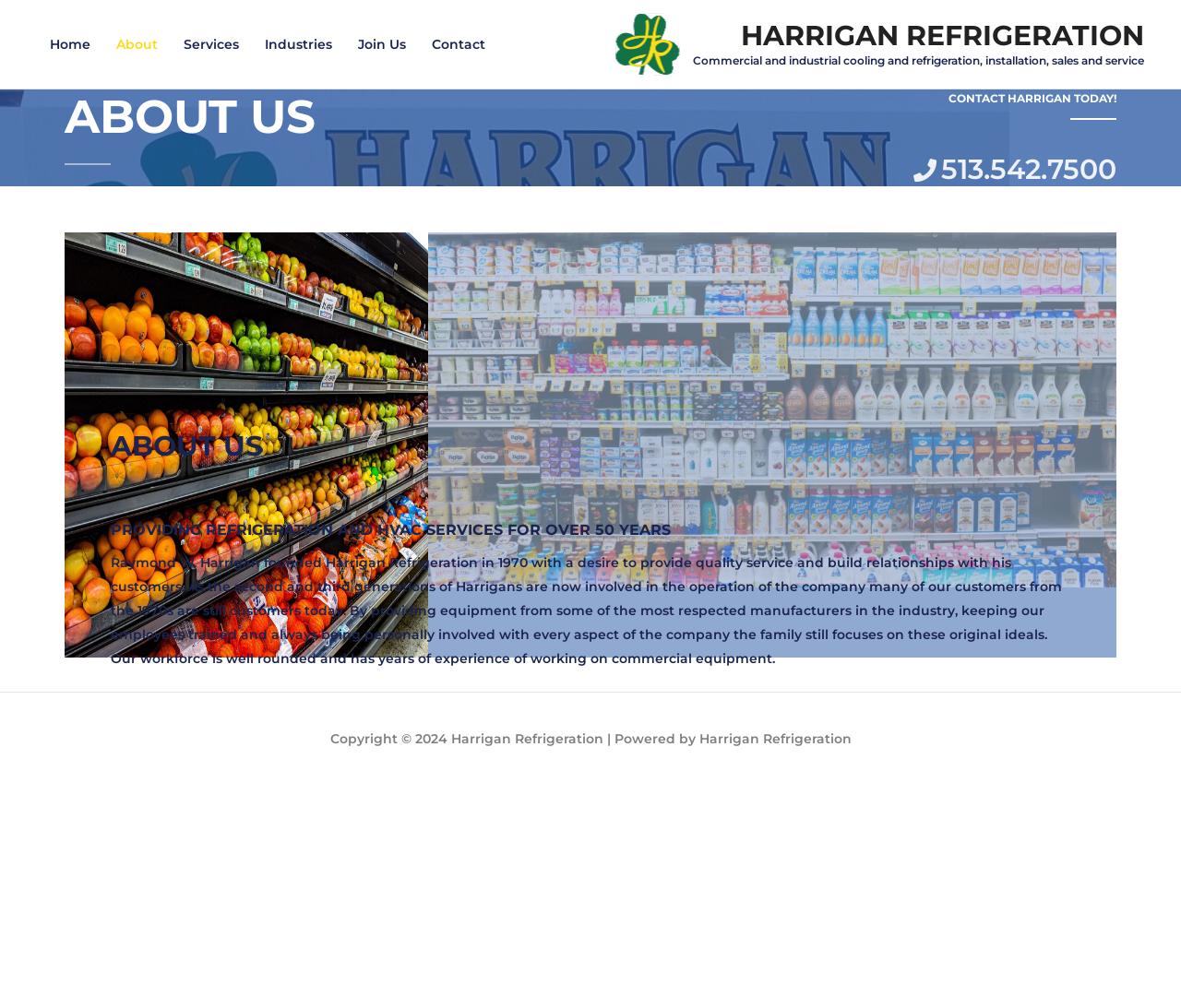Given the description of a UI element: "Join Us", identify the bounding box coordinates of the matching element in the webpage screenshot.

[0.292, 0.018, 0.355, 0.07]